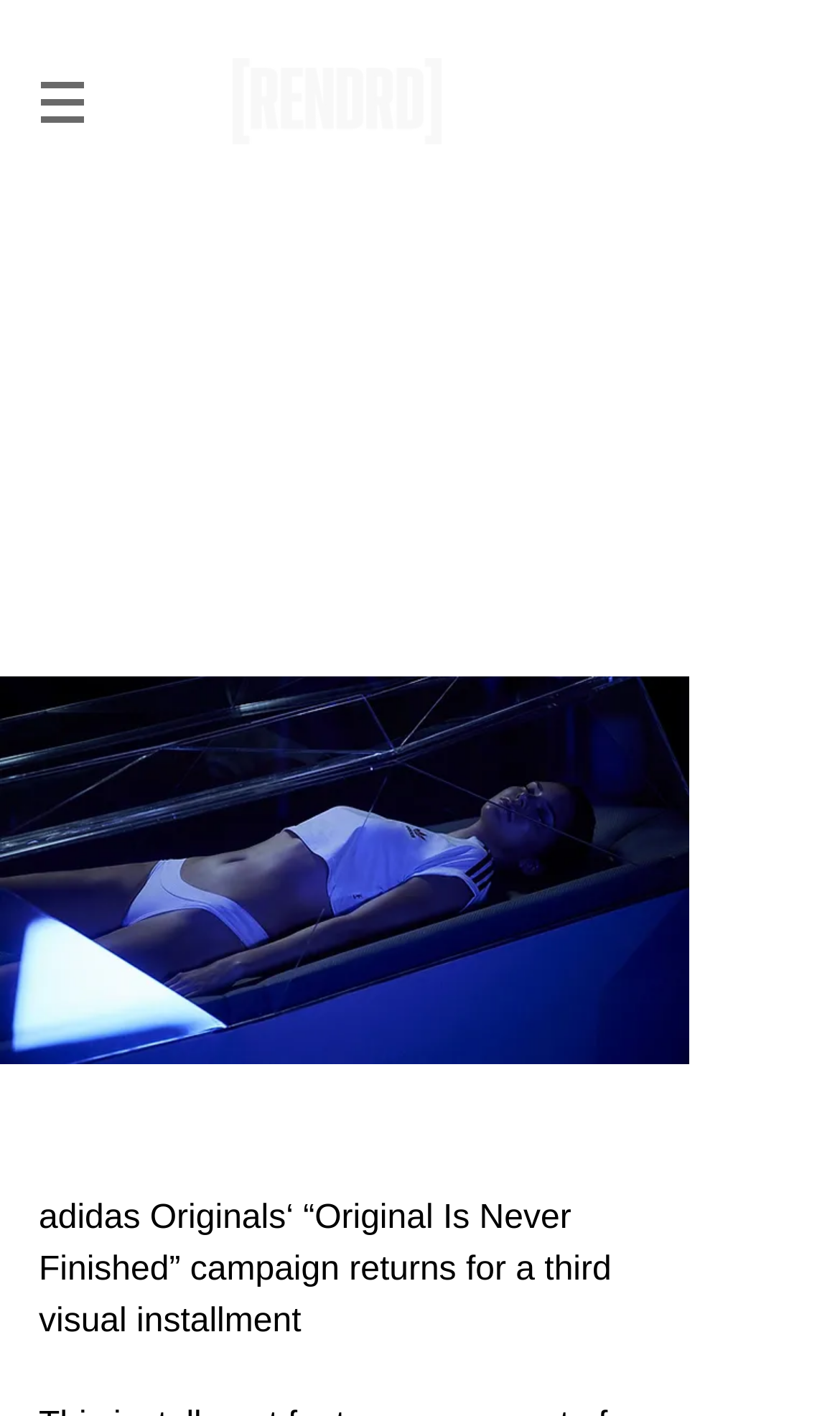How many creators are featured in this campaign?
Based on the image, answer the question in a detailed manner.

I inferred this answer by looking at the Root Element's text, which mentions 'Kendall Jenner, 21 Savage, James Harden & More Star in adidas Originals’ Latest Campaign'. The 'More' implies that there are at least 3 creators mentioned, and the meta description mentions 5 creators: Kendall Jenner, James Harden, 21 Savage, Young Thug, and another unnamed creator.